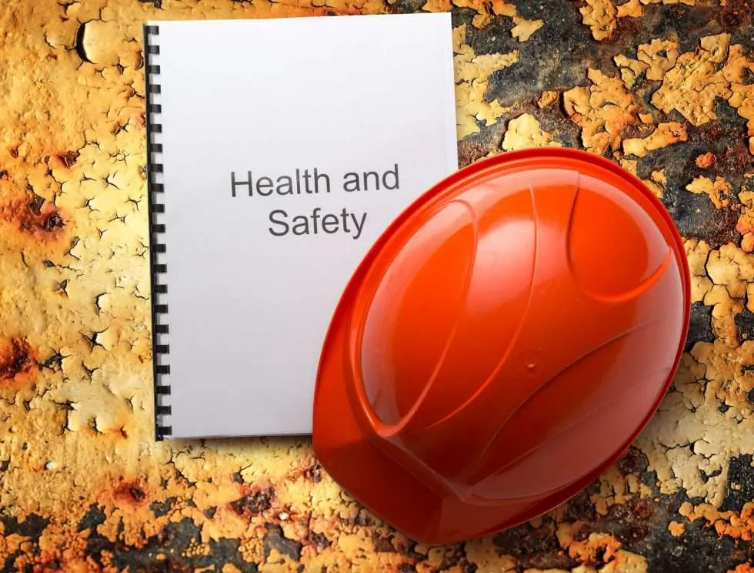Describe the image with as much detail as possible.

The image illustrates a bright orange hard hat placed beside a spiral-bound document titled "Health and Safety." The background features a textured surface, reminiscent of aged metal or rust, which emphasizes the themes of safety and industrial work environments. This visual representation highlights the importance of health and safety practices in various industries, particularly in hazardous settings such as construction or forestry. The hard hat symbolizes protective gear essential for worker safety, while the documentation signifies the structured approach to safety protocols and regulations. Overall, this image serves as a reminder of the critical need for safety measures in professional settings.